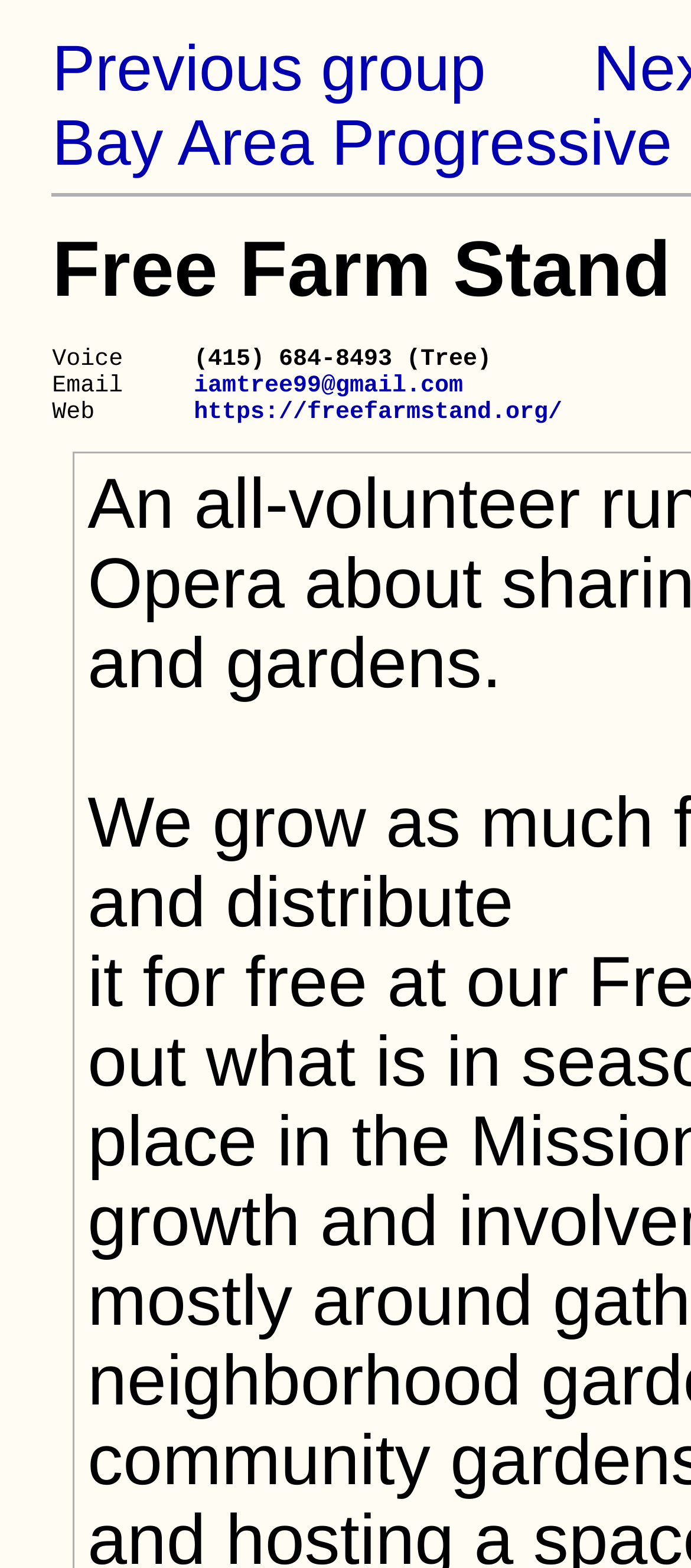Identify the bounding box coordinates for the UI element described as: "iamtree99@gmail.com". The coordinates should be provided as four floats between 0 and 1: [left, top, right, bottom].

[0.281, 0.238, 0.672, 0.255]